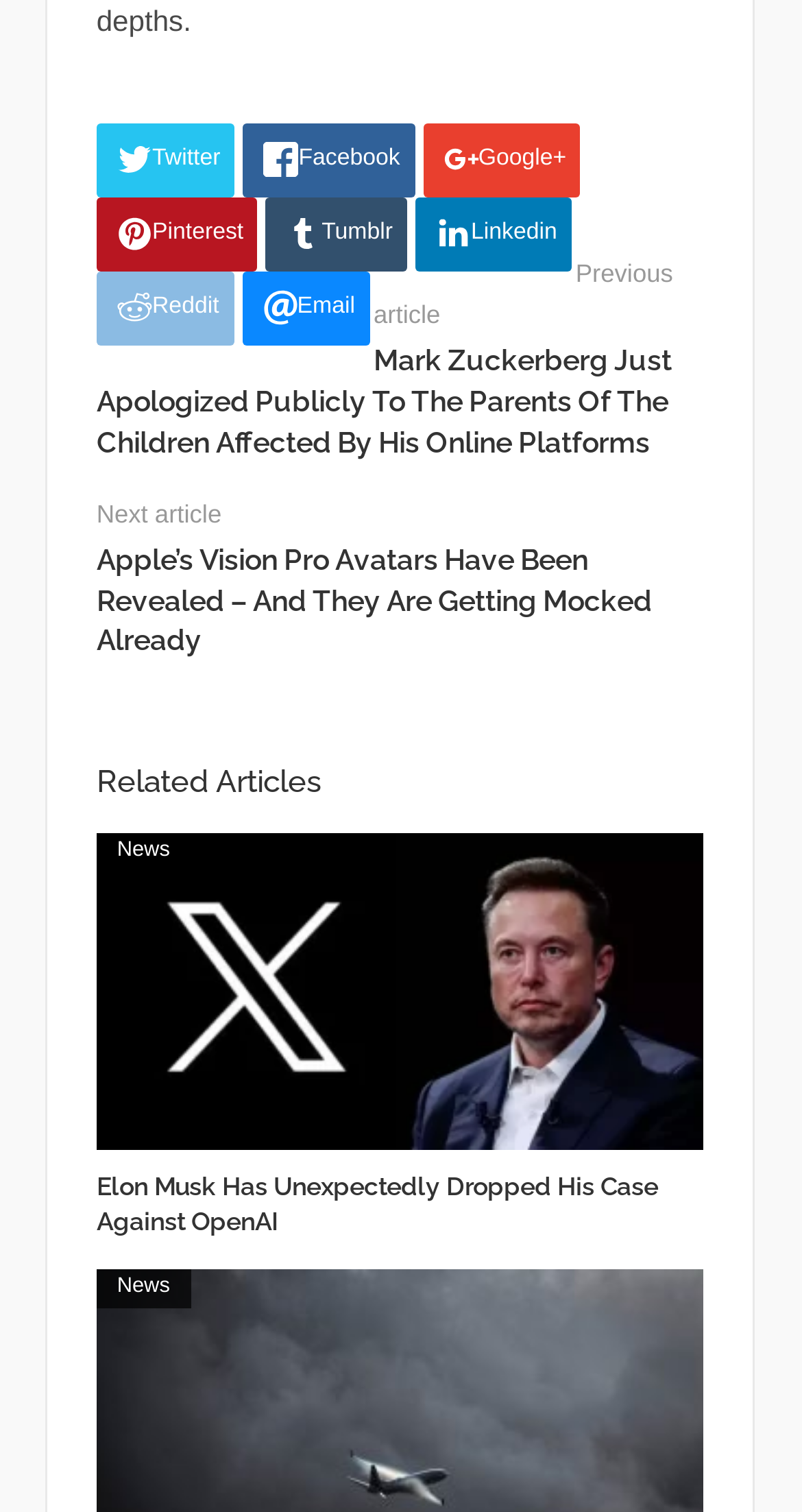How many social media links are present at the top of the webpage?
Refer to the image and provide a concise answer in one word or phrase.

6